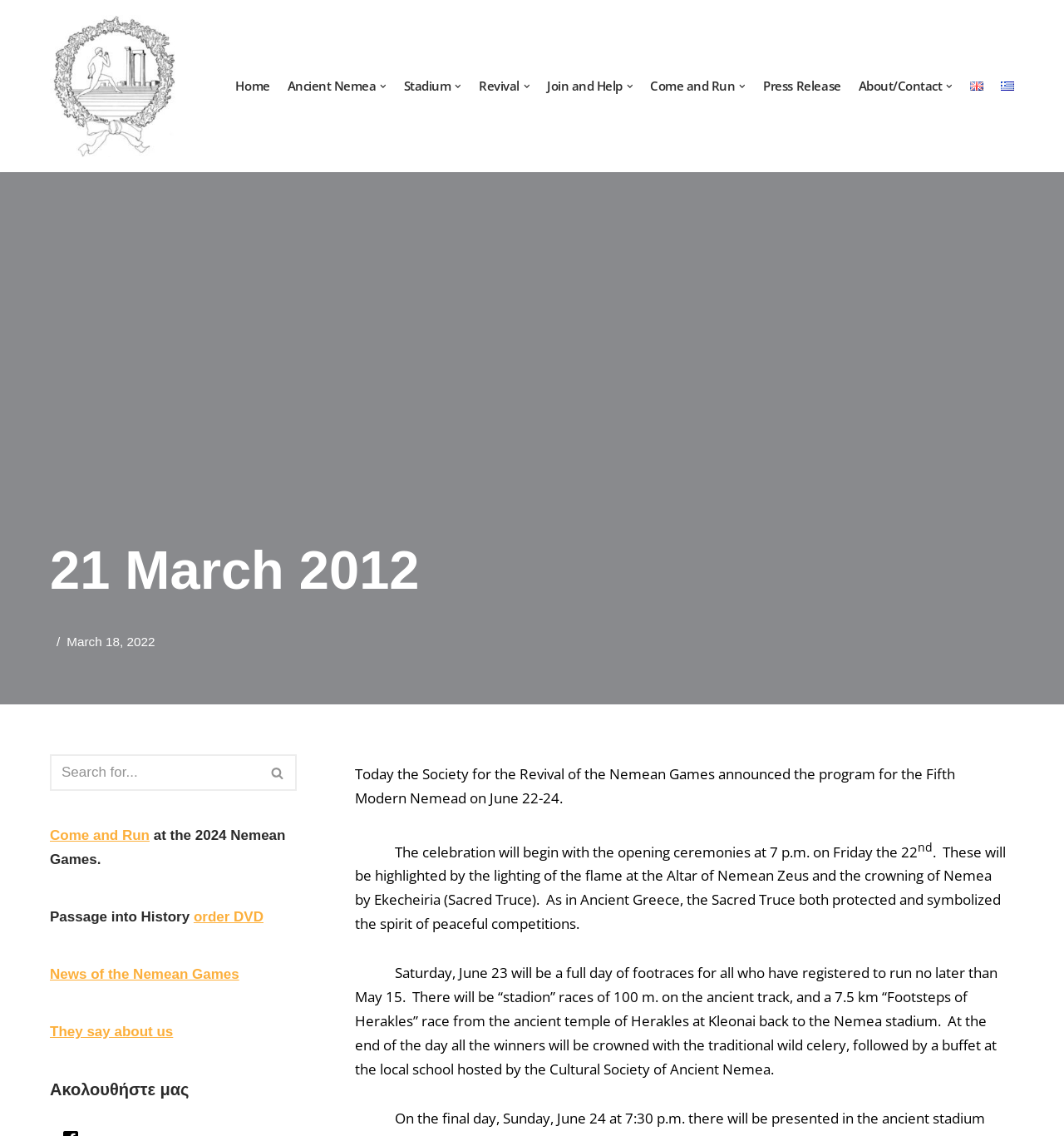What is the length of the 'Footsteps of Herakles' race?
Using the visual information, respond with a single word or phrase.

7.5 km